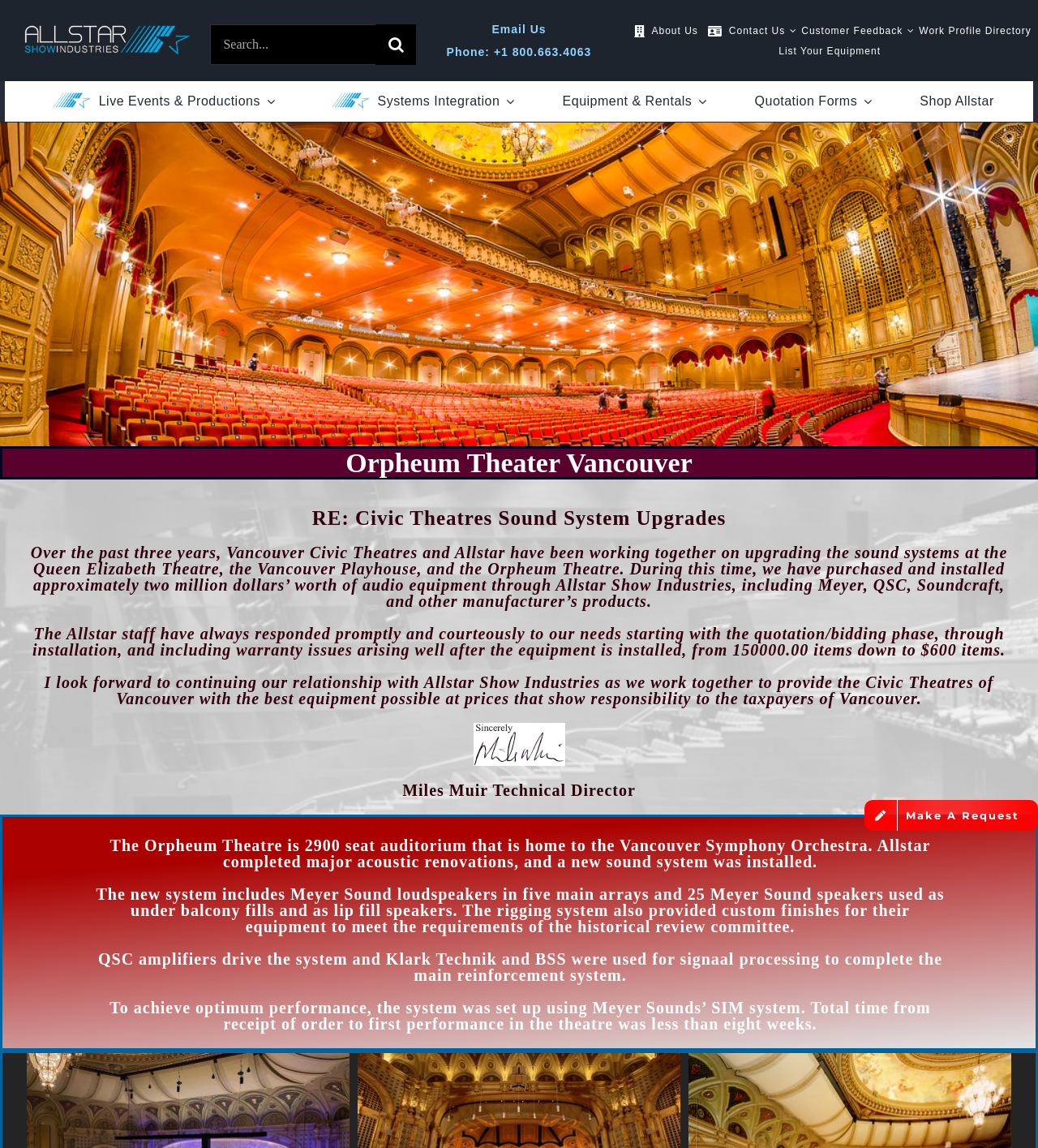Please identify the bounding box coordinates of the element that needs to be clicked to perform the following instruction: "View live events and productions".

[0.035, 0.075, 0.273, 0.102]